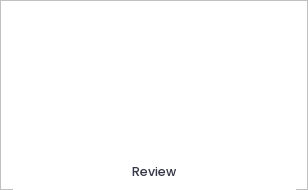Provide a thorough description of what you see in the image.

The image depicts a section labeled "Review," which suggests content related to assessments or evaluations of specific services or topics. This portion of the webpage likely invites readers to explore reviews, possibly of services associated with forming an LLC (Limited Liability Company) in Connecticut. The context suggests that the surrounding text may provide important information regarding the steps and requirements for LLC formation, along with the implications of using different services for assistance. The inclusion of a review section indicates a focus on user experiences and insights that could aid prospective business owners in making informed decisions.